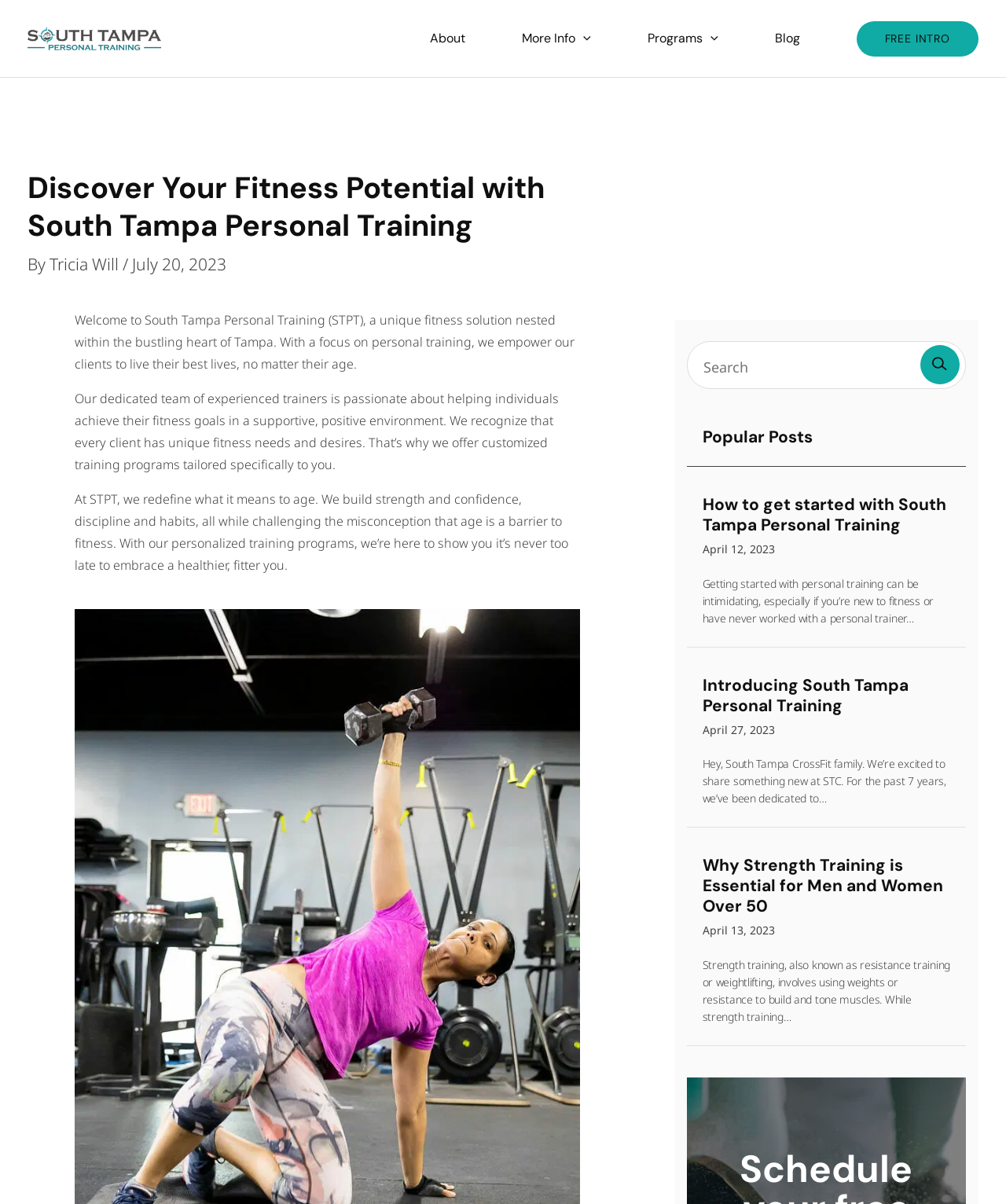What is the topic of the 'Popular Posts' section?
Provide a detailed and well-explained answer to the question.

The 'Popular Posts' section appears to feature blog posts related to fitness and personal training, as evidenced by the titles of the posts, such as 'How to get started with South Tampa Personal Training' and 'Why Strength Training is Essential for Men and Women Over 50'.